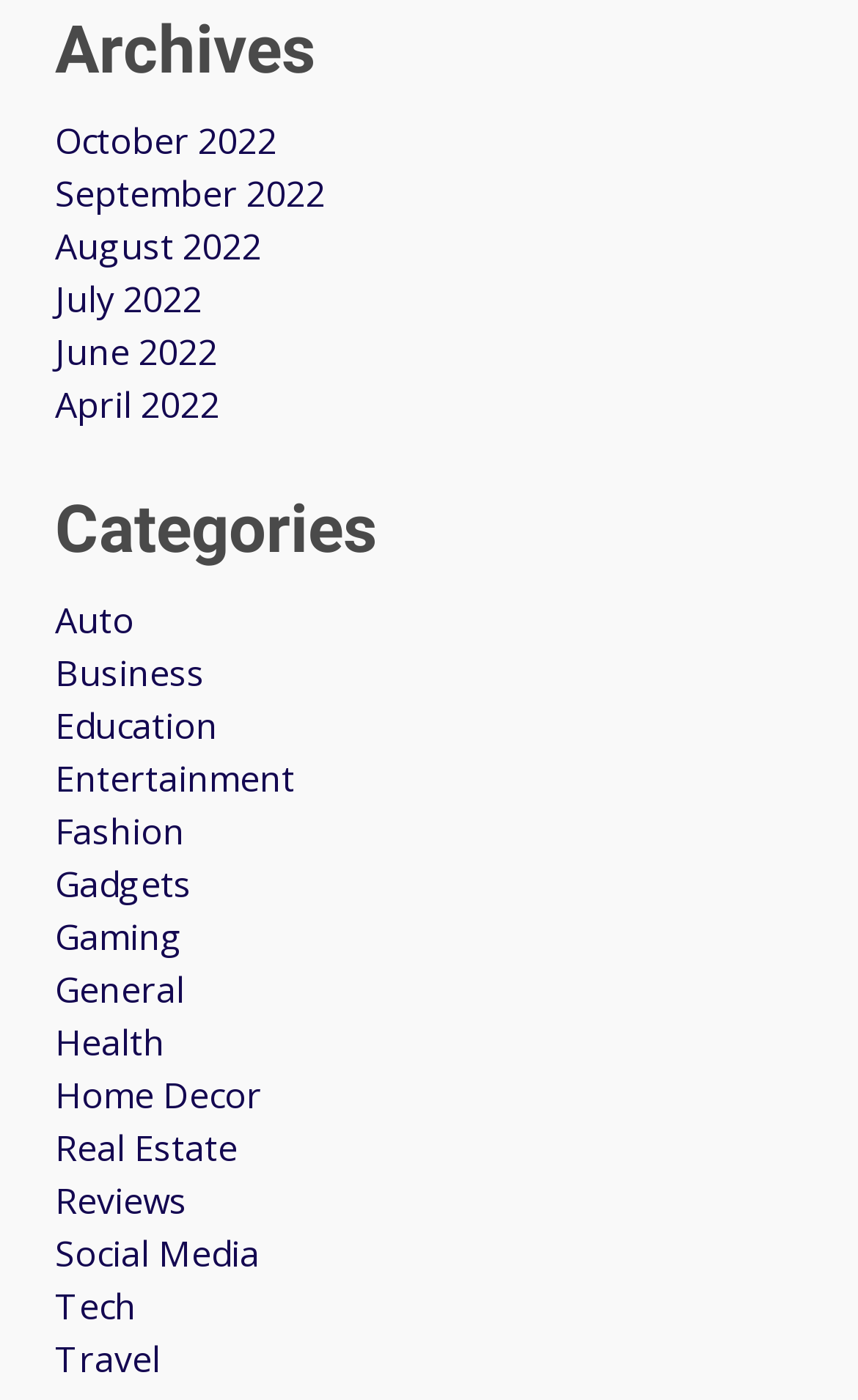Please give a succinct answer using a single word or phrase:
What is the position of the 'Gadgets' category link?

Below 'Fashion'